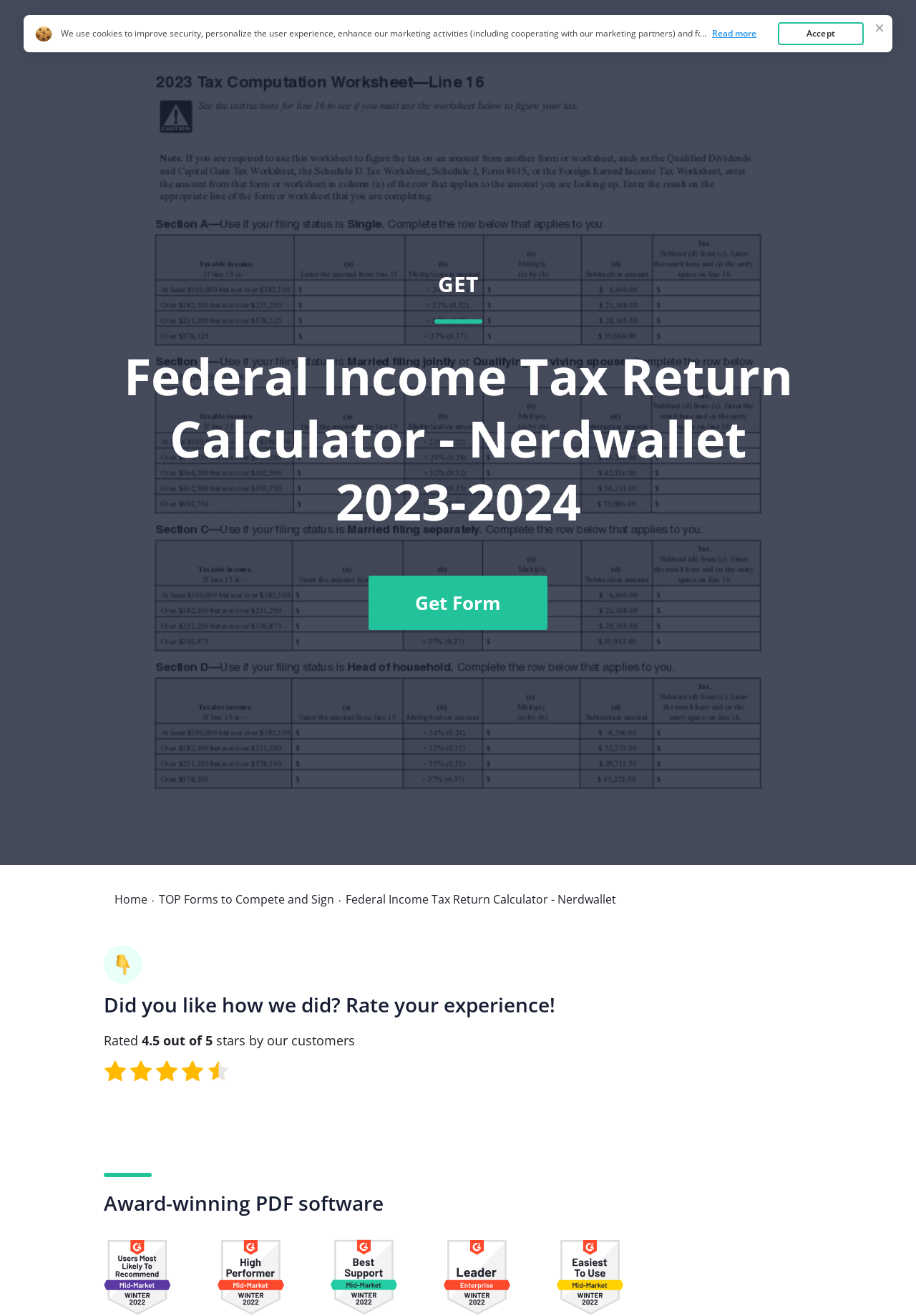Kindly determine the bounding box coordinates of the area that needs to be clicked to fulfill this instruction: "Click the 'Home' link".

[0.755, 0.028, 0.791, 0.04]